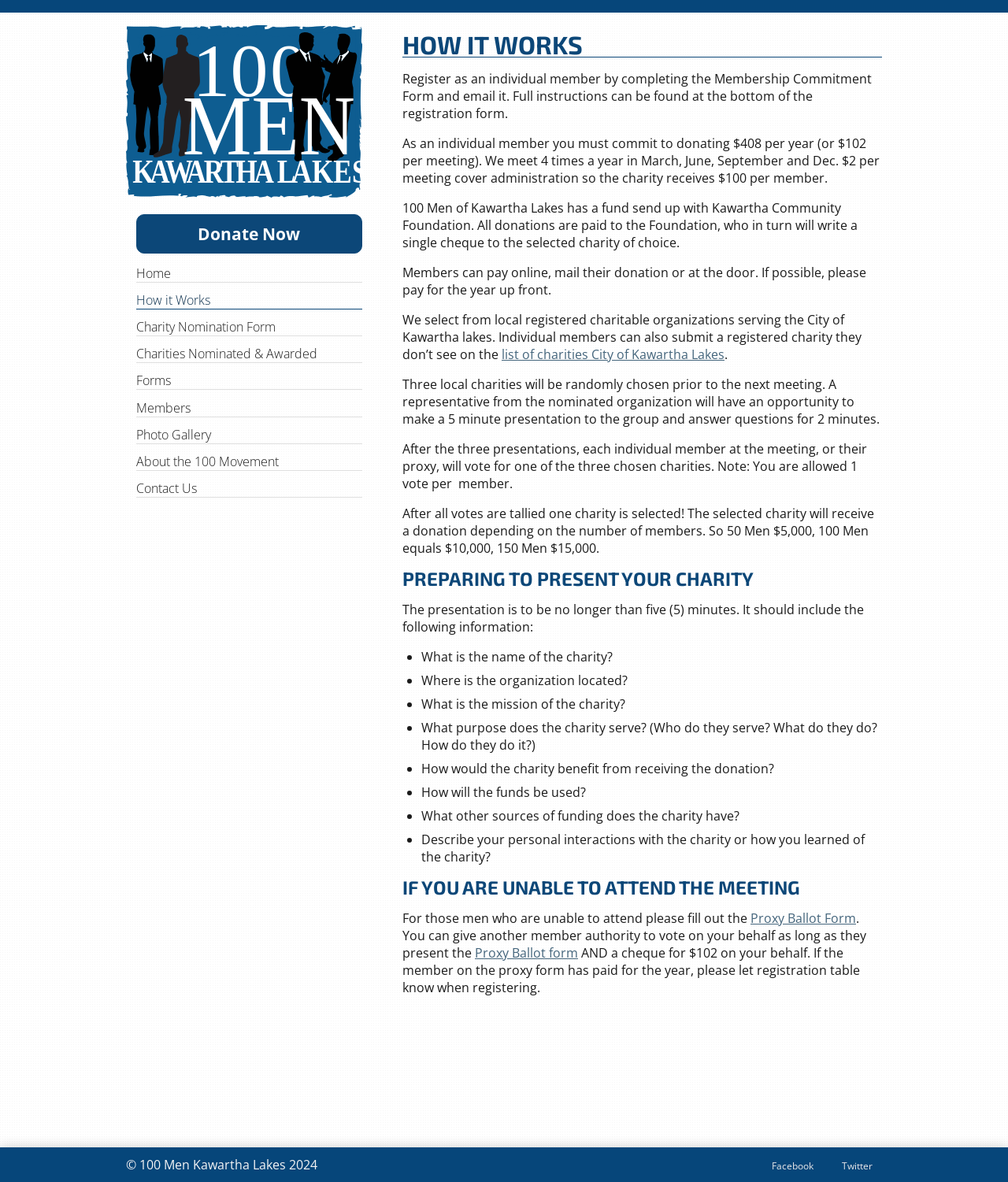How much does each member's vote count for?
Give a detailed response to the question by analyzing the screenshot.

According to the webpage, after the three presentations, each individual member at the meeting, or their proxy, will vote for one of the three chosen charities, and each member's vote counts as one vote.